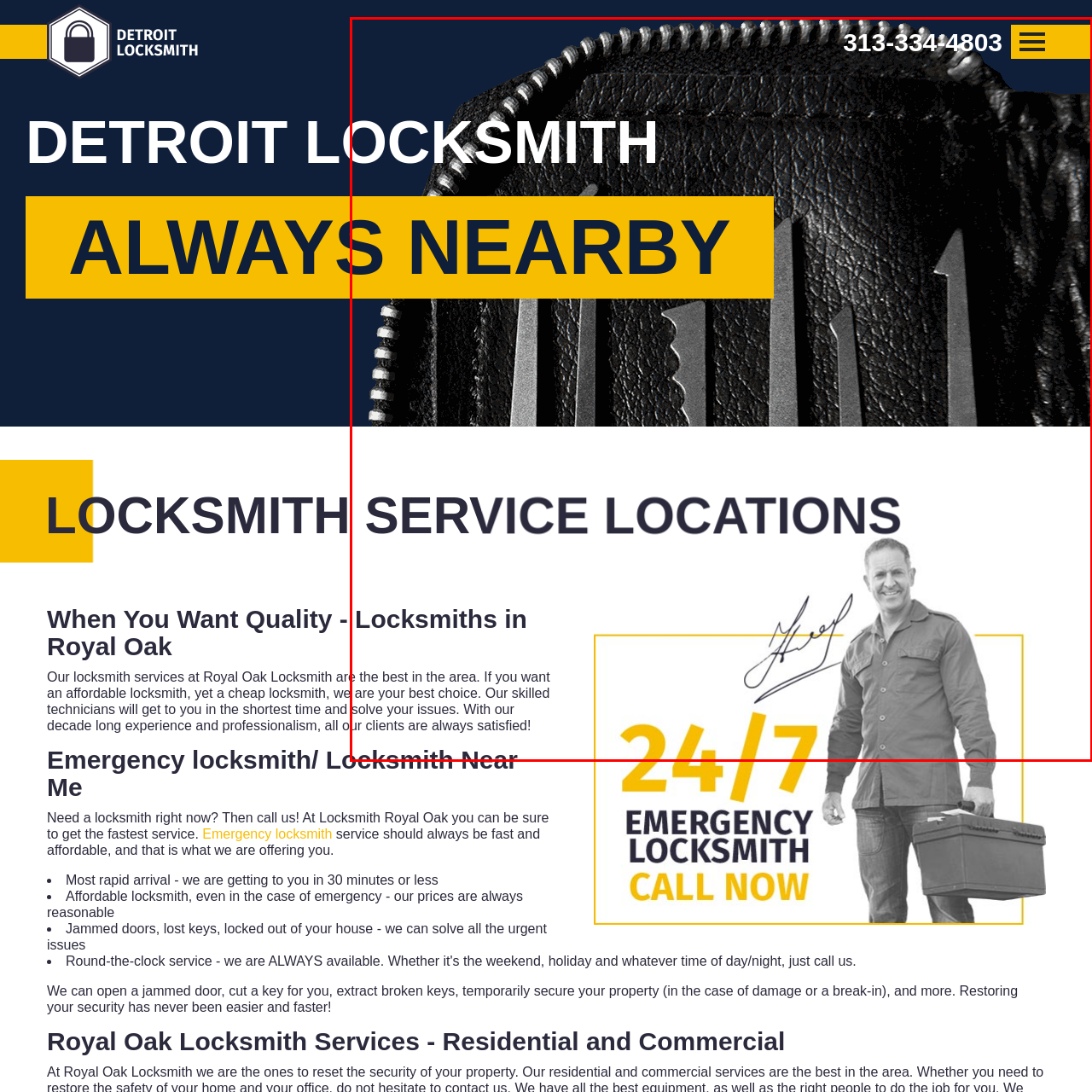What is the purpose of the visual representation?
Direct your attention to the image inside the red bounding box and provide a detailed explanation in your answer.

The caption explains that the image is part of a promotional banner, which aims to convey the professionalism and reliability of locksmiths in Royal Oak, MI, and to emphasize their commitment to fast and efficient service.